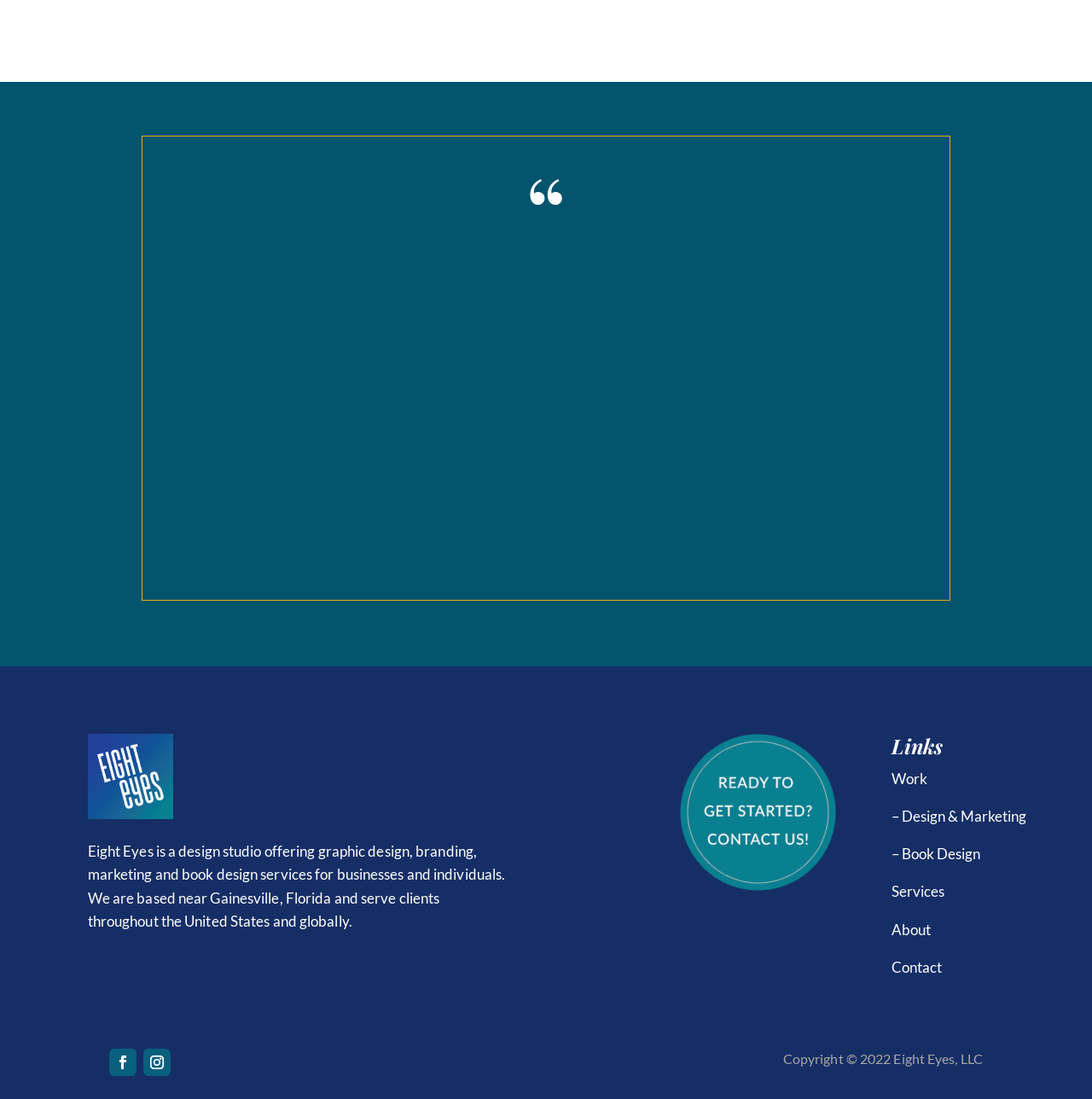Extract the bounding box for the UI element that matches this description: "Real estate photography".

None